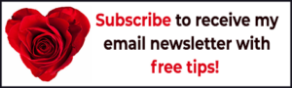What is the theme aligned with in the author's work?
Answer the question in as much detail as possible.

The design of the image, particularly the offer of complimentary advice, aligns with the supportive themes found in Grace Wroldson's work, suggesting a focus on providing helpful and valuable content to subscribers.